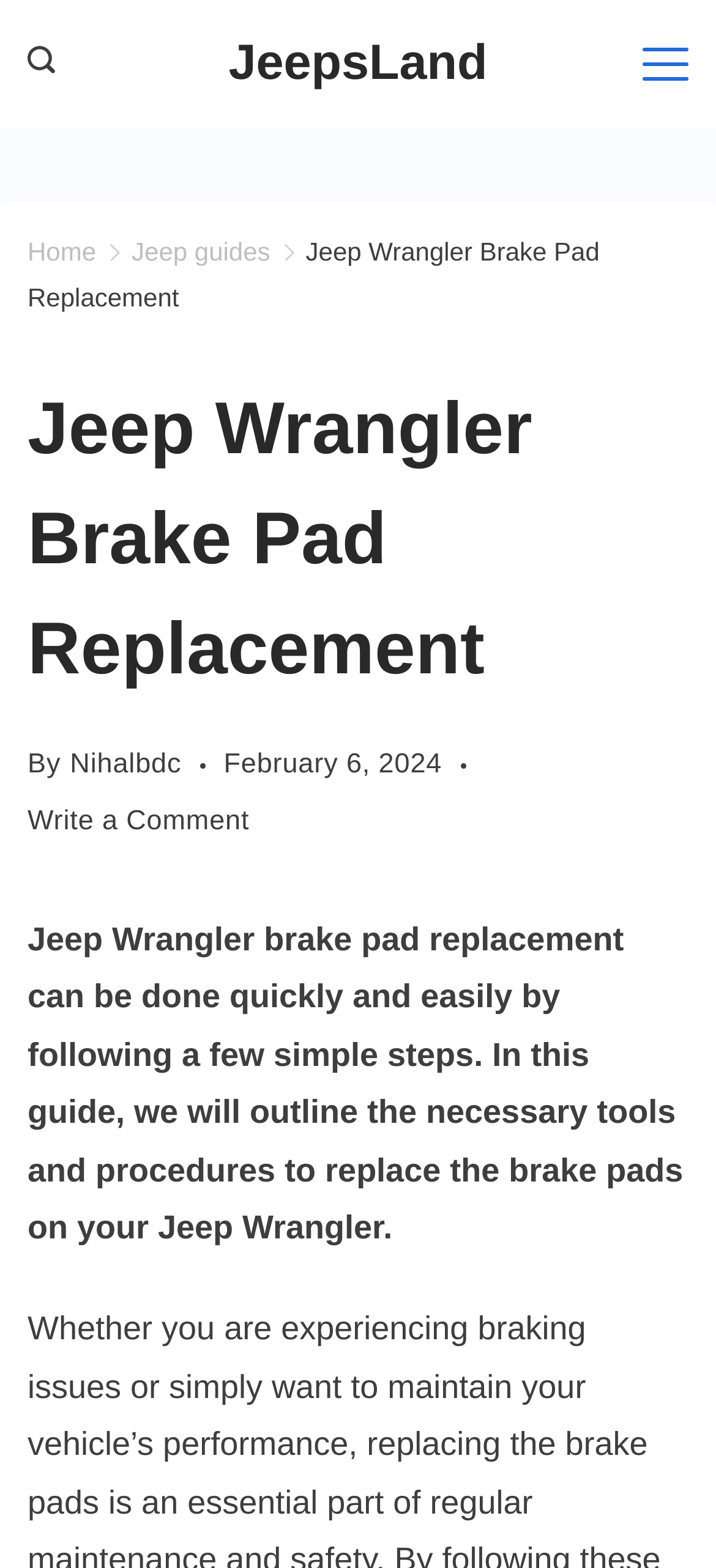Identify the first-level heading on the webpage and generate its text content.

Jeep Wrangler Brake Pad Replacement